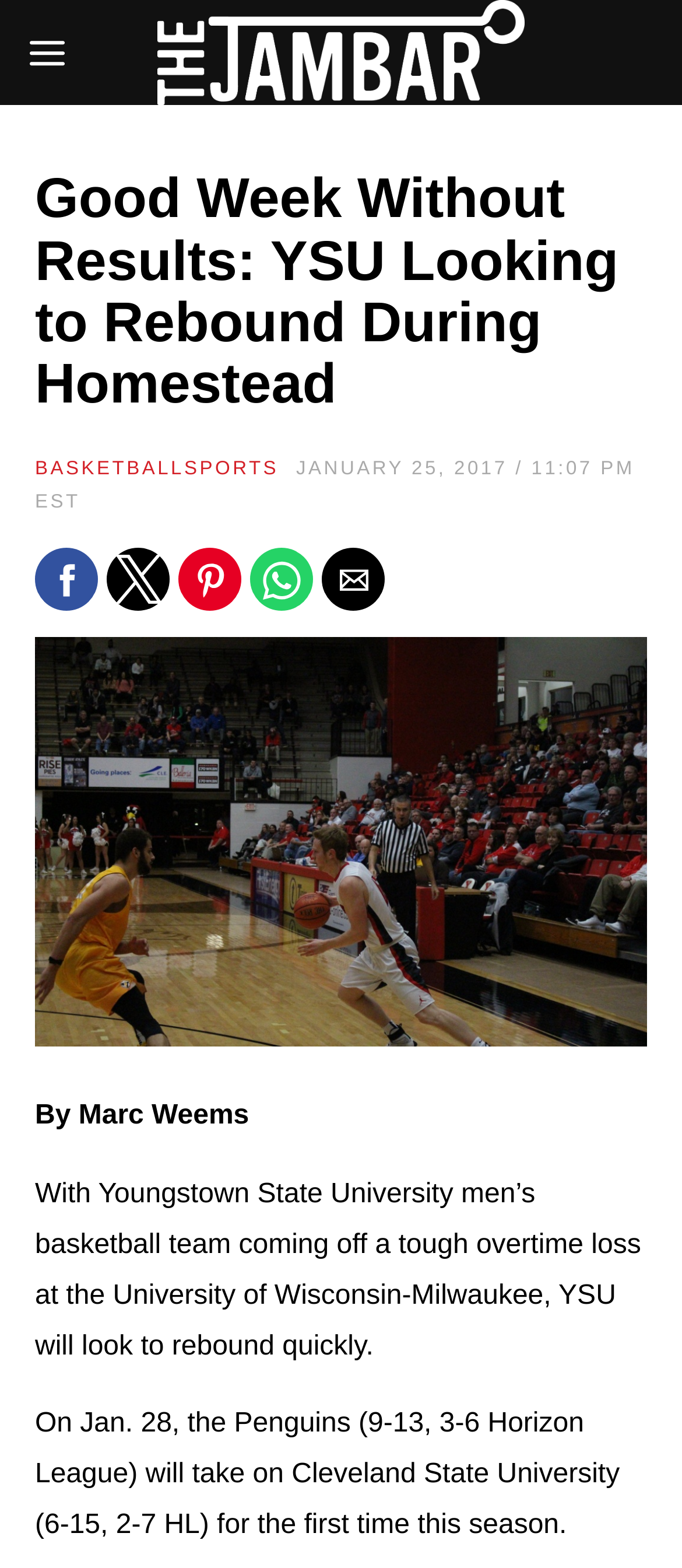Answer this question using a single word or a brief phrase:
What is the name of the university's men's basketball team?

YSU